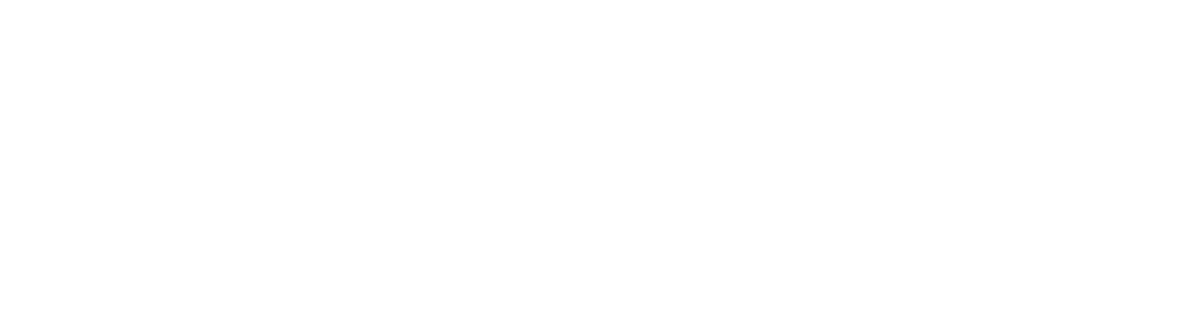What is the purpose of highlighting The Mercantile's details? Examine the screenshot and reply using just one word or a brief phrase.

To attract buyers and investors